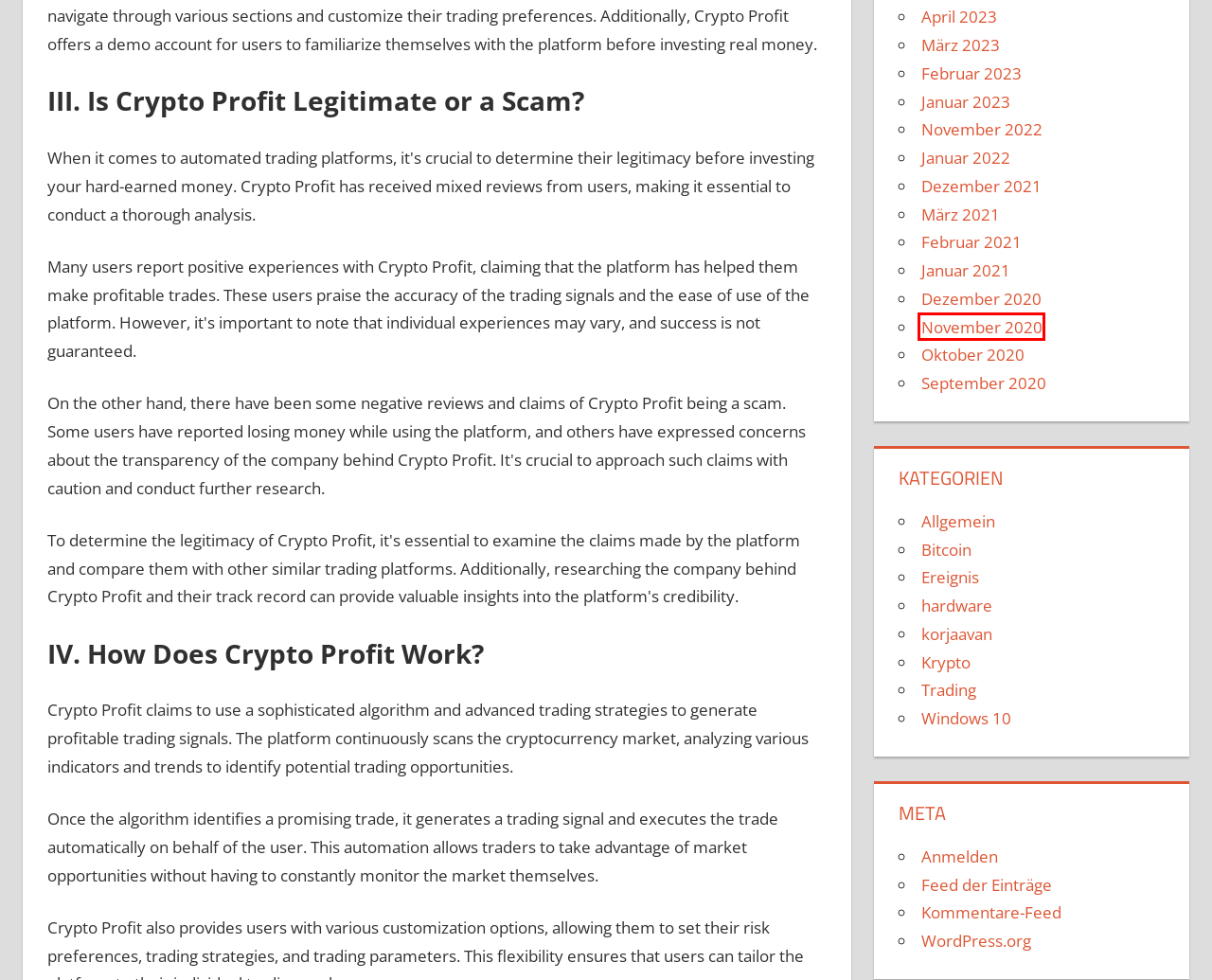You are given a screenshot of a webpage with a red rectangle bounding box around an element. Choose the best webpage description that matches the page after clicking the element in the bounding box. Here are the candidates:
A. November 2020 – 140sekunden
B. März 2023 – 140sekunden
C. März 2021 – 140sekunden
D. September 2020 – 140sekunden
E. April 2023 – 140sekunden
F. Trading – 140sekunden
G. Februar 2021 – 140sekunden
H. Januar 2023 – 140sekunden

A